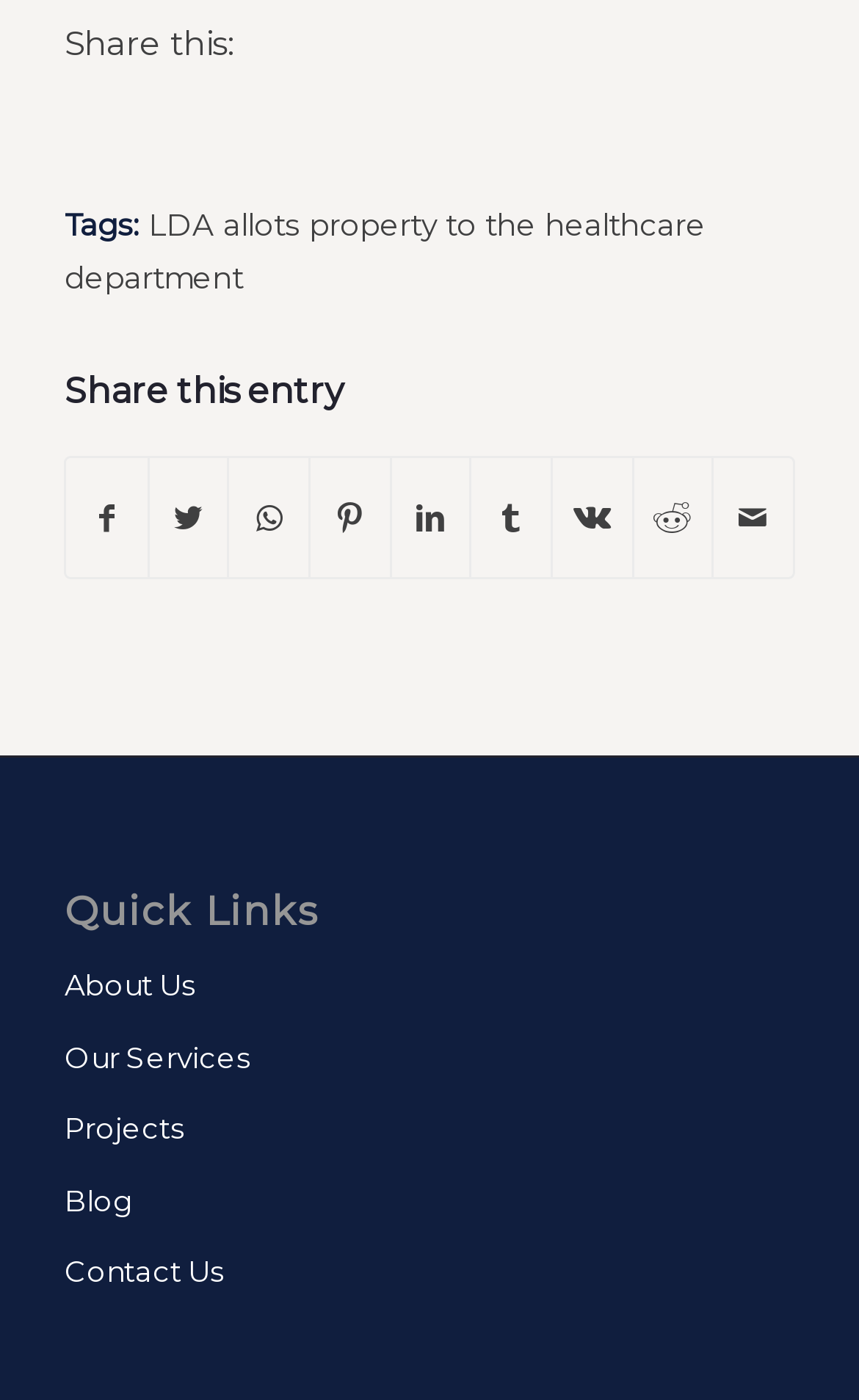Please determine the bounding box coordinates for the element that should be clicked to follow these instructions: "Share this entry".

[0.075, 0.266, 0.925, 0.294]